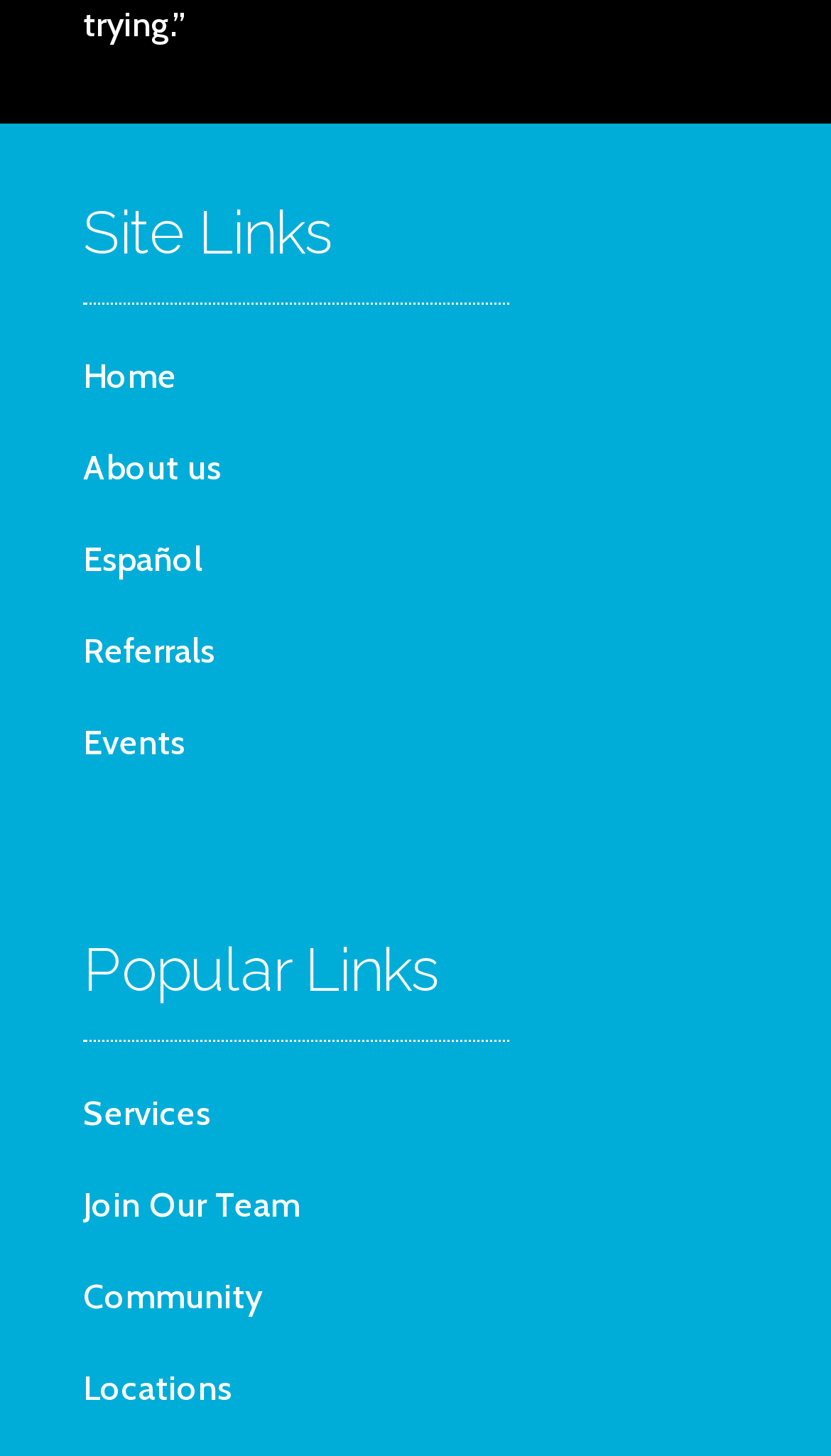What is the second link under 'Site Links'?
Provide a concise answer using a single word or phrase based on the image.

About us